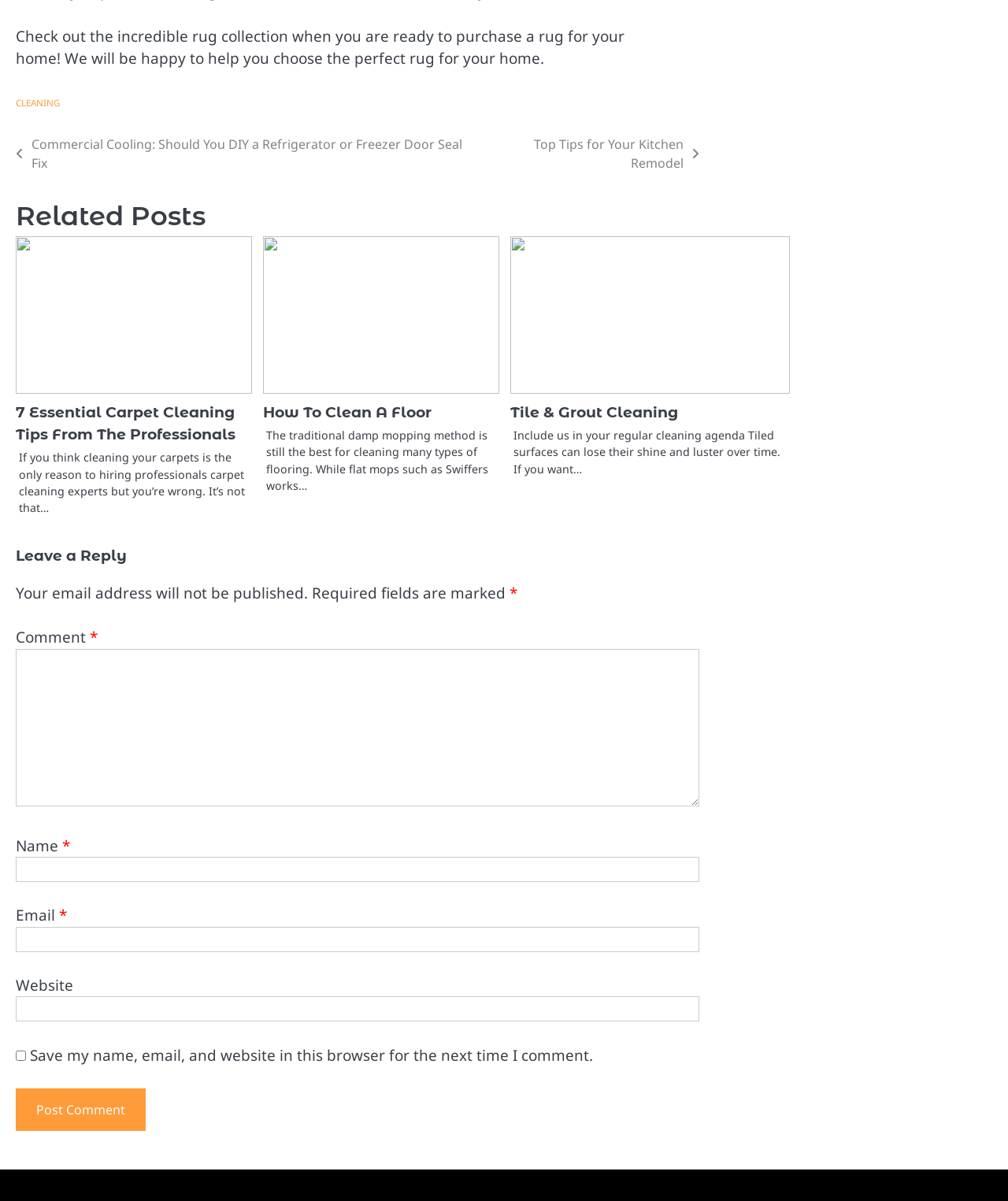Please find the bounding box coordinates for the clickable element needed to perform this instruction: "Discover Jamie Christoff's profile".

None